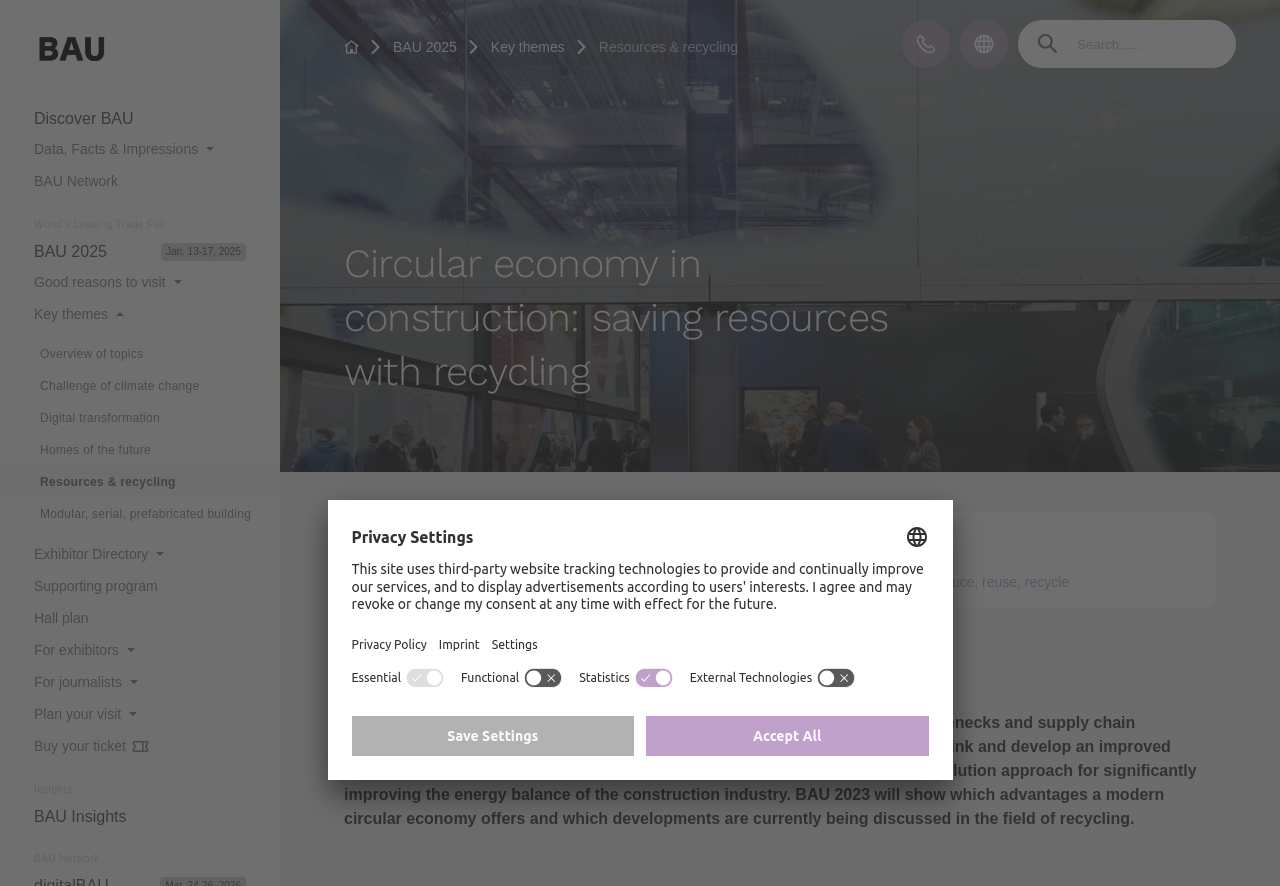Respond concisely with one word or phrase to the following query:
What is the language of the webpage?

English